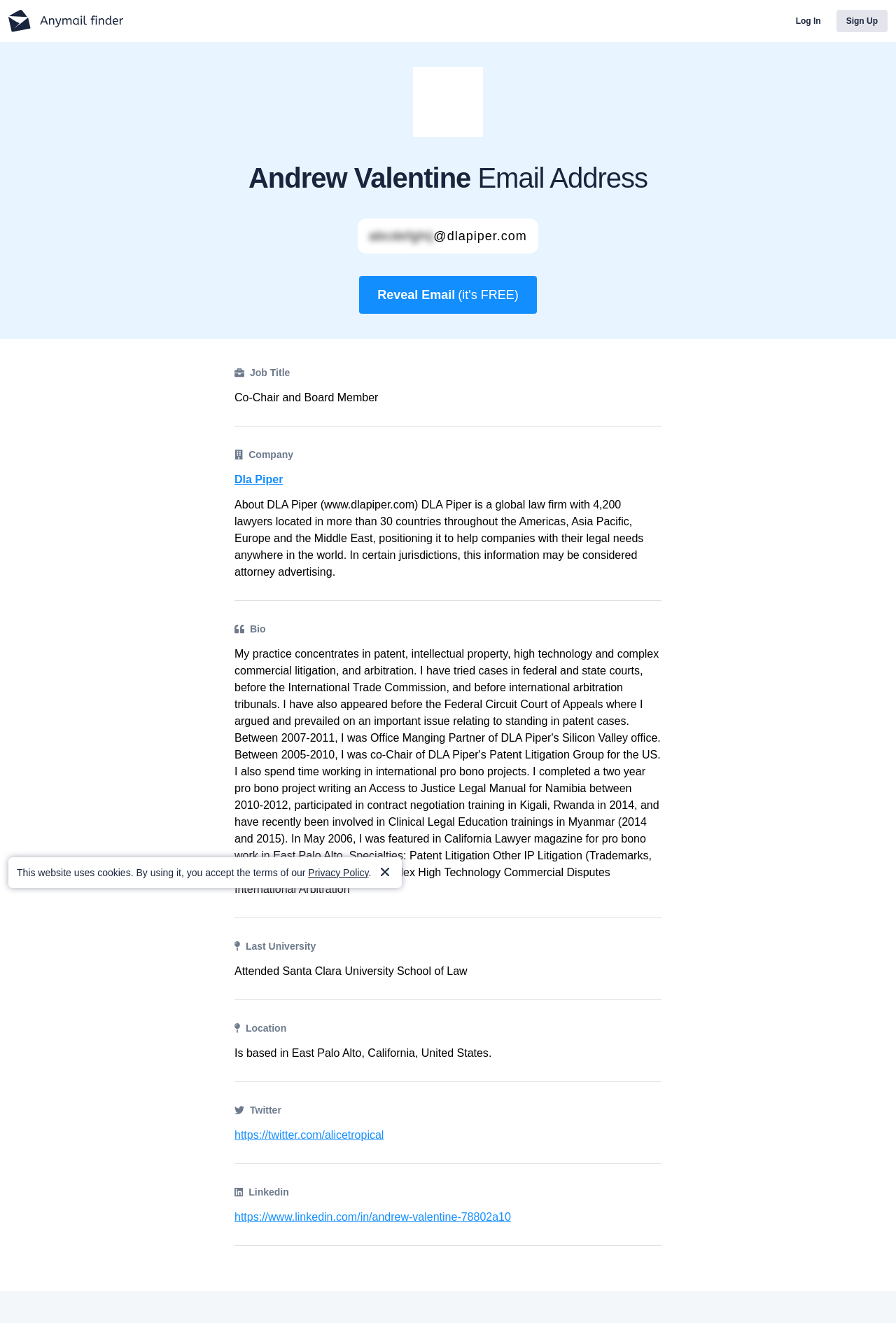Select the bounding box coordinates of the element I need to click to carry out the following instruction: "Click the 'Sign Up' link".

[0.933, 0.007, 0.991, 0.024]